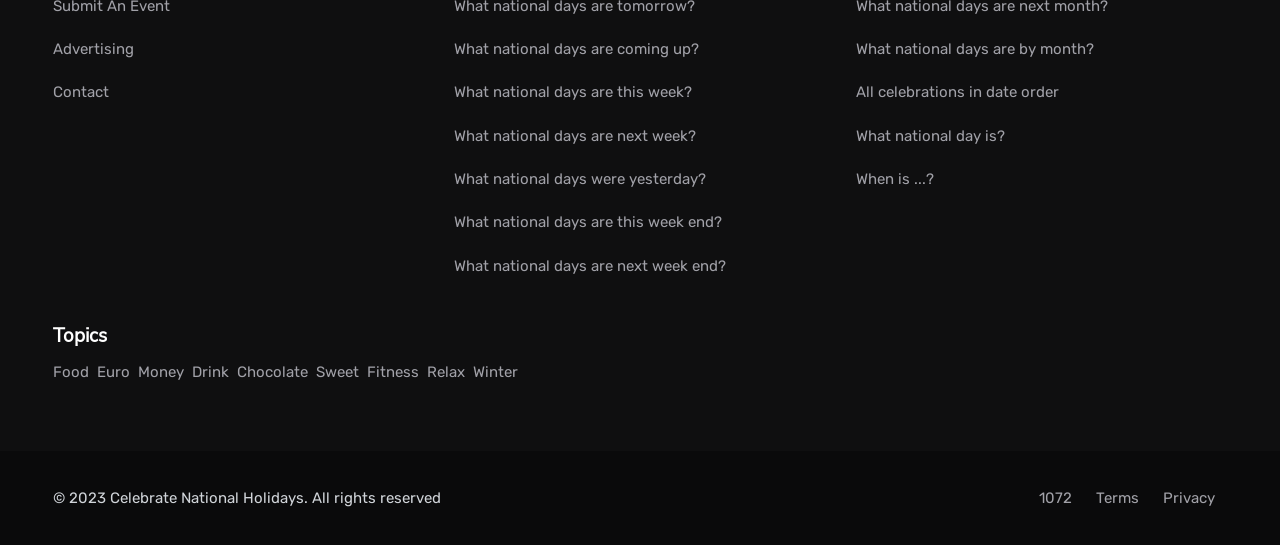How many links are there under the 'Topics' heading? Please answer the question using a single word or phrase based on the image.

11